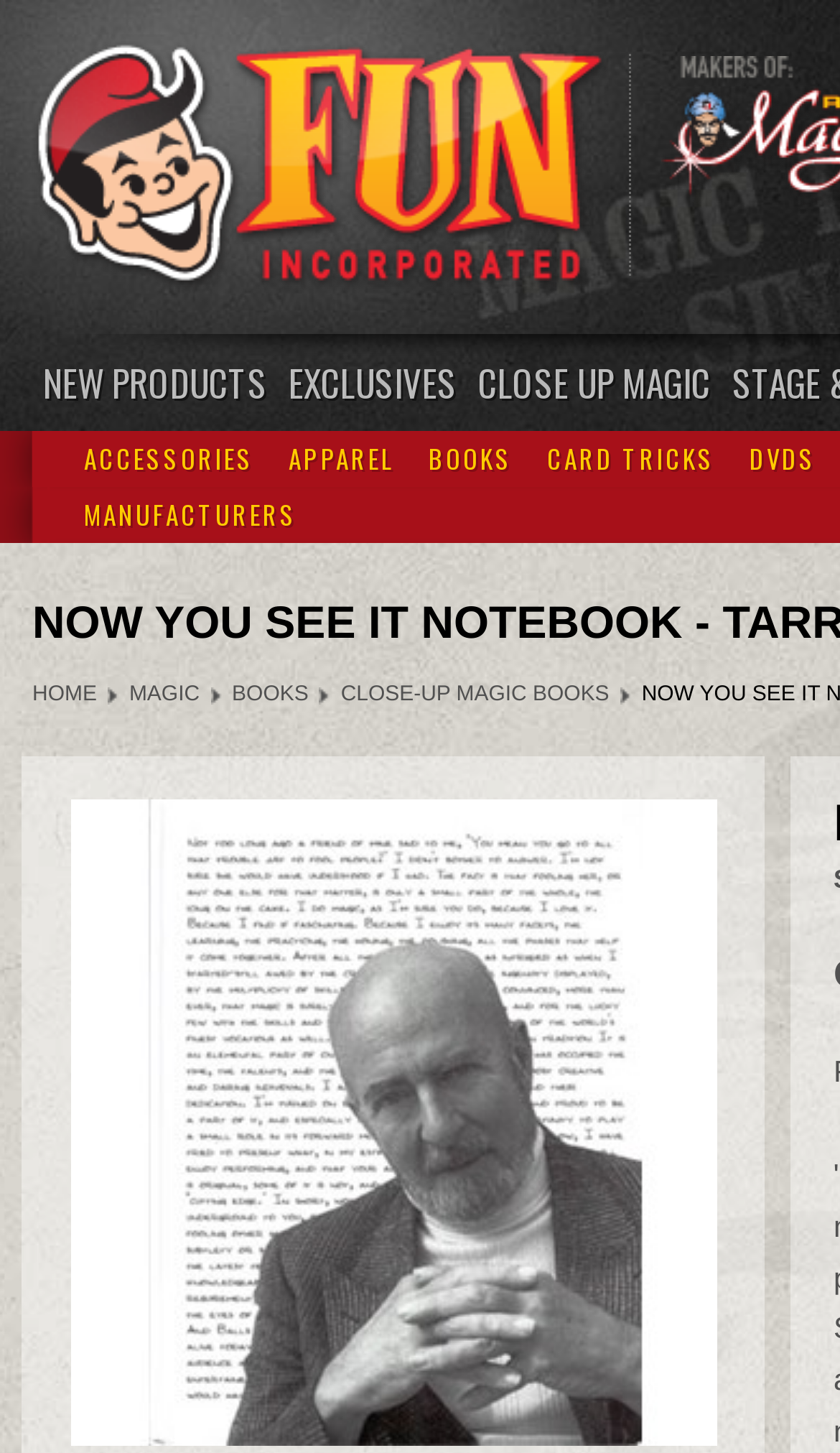Detail the webpage's structure and highlights in your description.

The webpage appears to be an online store or catalog for magic-related products. At the top, there is a logo or branding element for "Fun Incorporated" accompanied by a link with the same text. Below this, there is a row of links to various categories, including "NEW PRODUCTS", "EXCLUSIVES", "CLOSE UP MAGIC", and more. These links are arranged horizontally, with "NEW PRODUCTS" on the left and "CLOSE UP MAGIC" on the right.

Below this row of links, there is another row of links to more specific categories, including "ACCESSORIES", "APPAREL", "BOOKS", and others. These links are also arranged horizontally, with "ACCESSORIES" on the left and "DVDS" on the right.

Further down the page, there are three more links: "MANUFACTURERS", "HOME", and "MAGIC". These links are arranged vertically, with "MANUFACTURERS" at the top and "MAGIC" at the bottom. Next to these links, there is another link to "BOOKS" and a more specific link to "CLOSE-UP MAGIC BOOKS".

The main content of the page appears to be a product listing or detail page for "Now You See It Notebook - Tarr, Bill", which is accompanied by a large image that takes up most of the page. The image is positioned near the center of the page, with some whitespace above and below it.